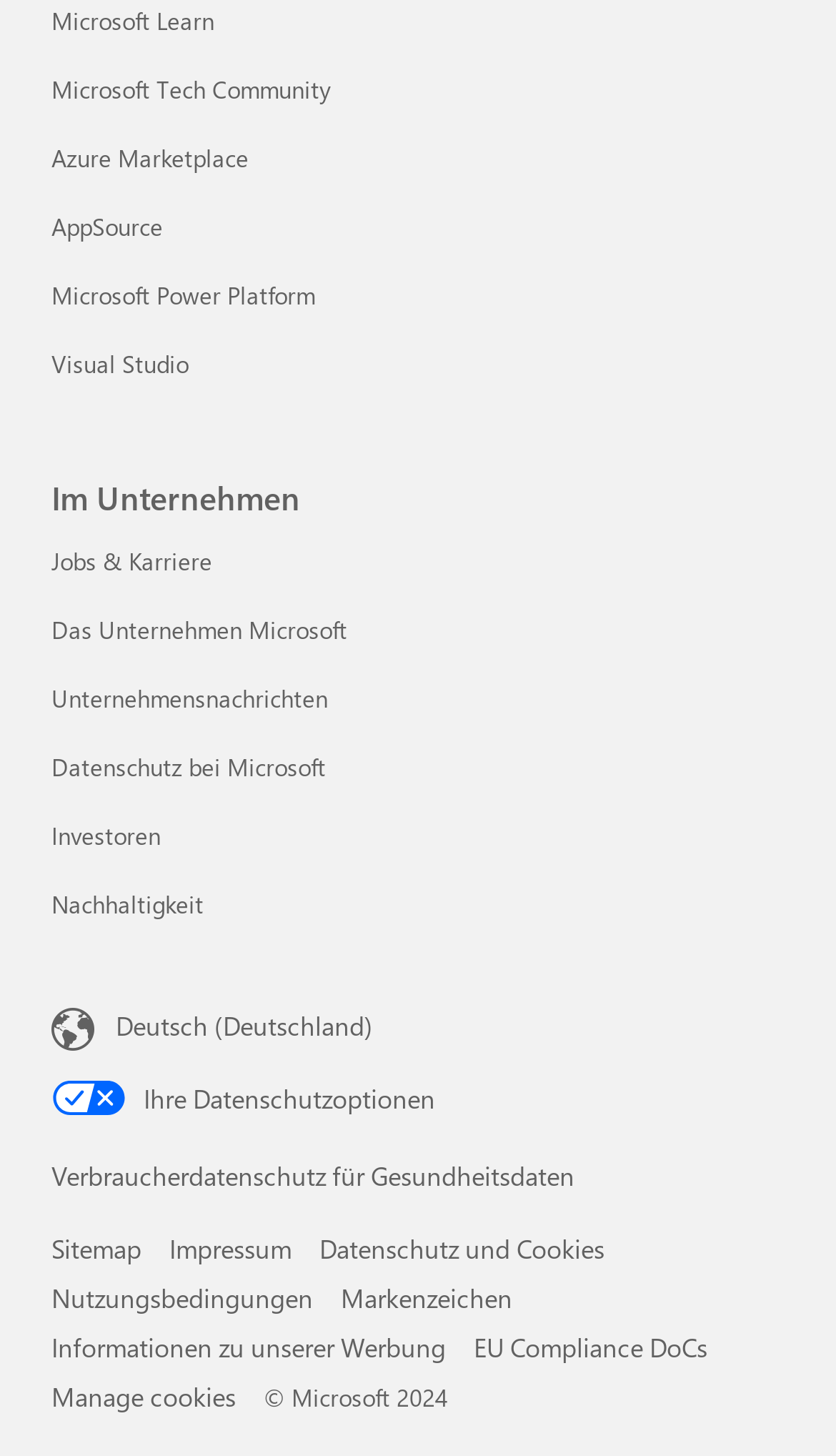Determine the bounding box coordinates of the area to click in order to meet this instruction: "View jobs and career".

[0.062, 0.374, 0.254, 0.396]